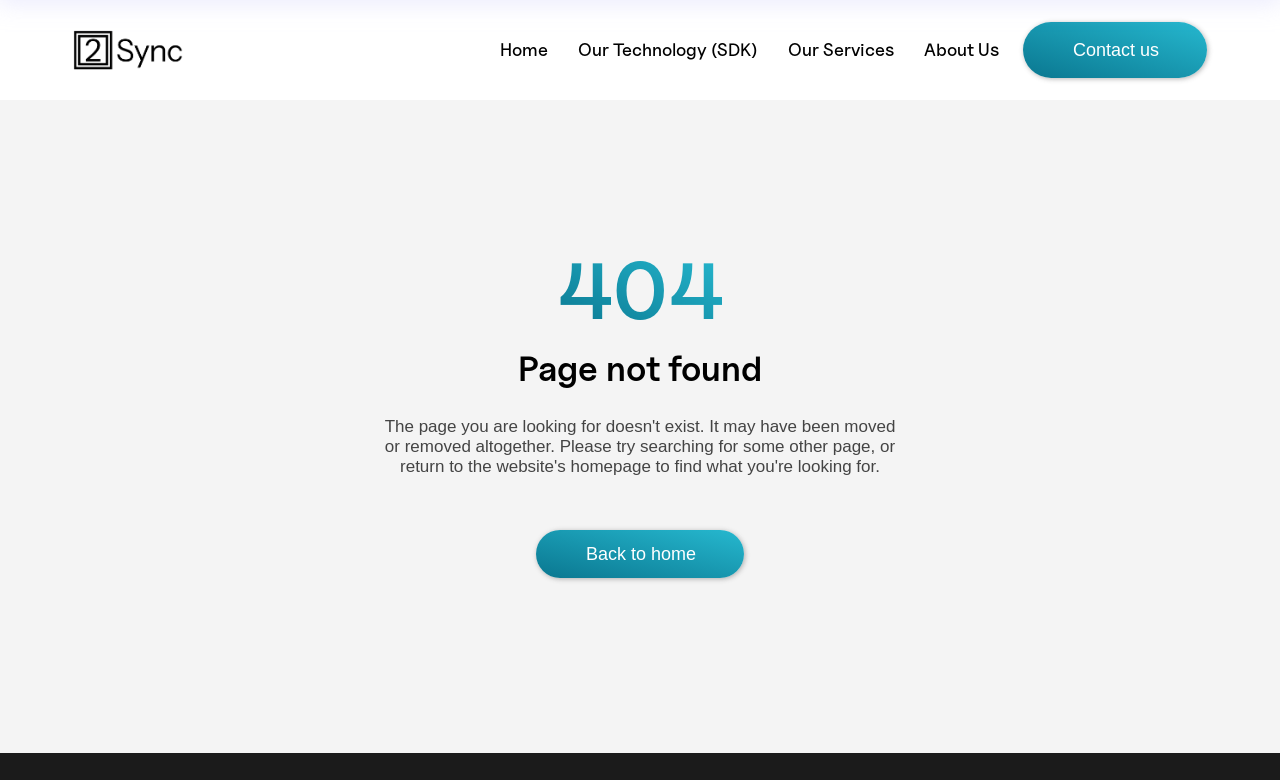Use a single word or phrase to respond to the question:
Where is the 'Contact us' link located?

Top right corner